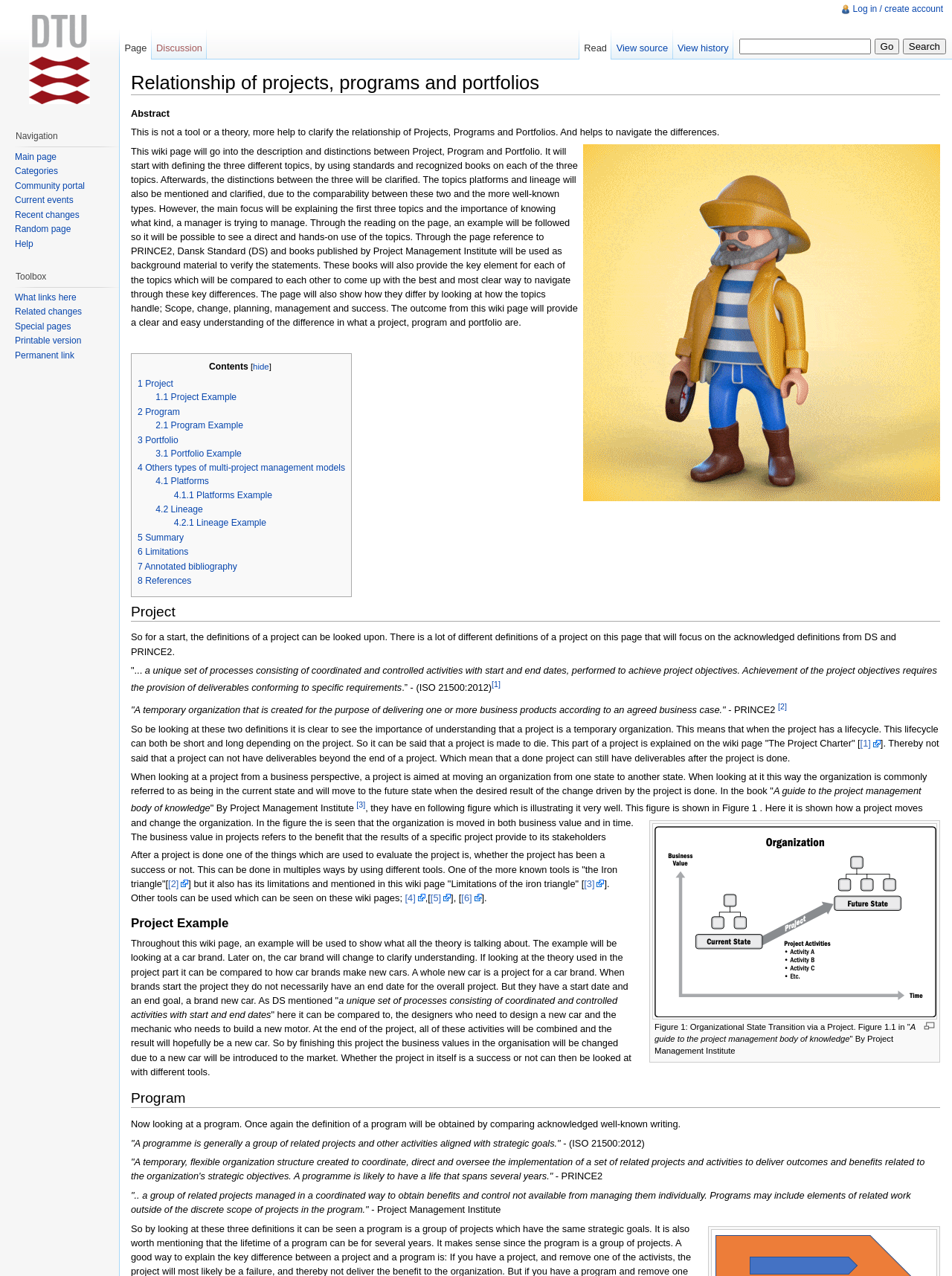Find the bounding box of the web element that fits this description: "Log in / create account".

[0.896, 0.003, 0.991, 0.011]